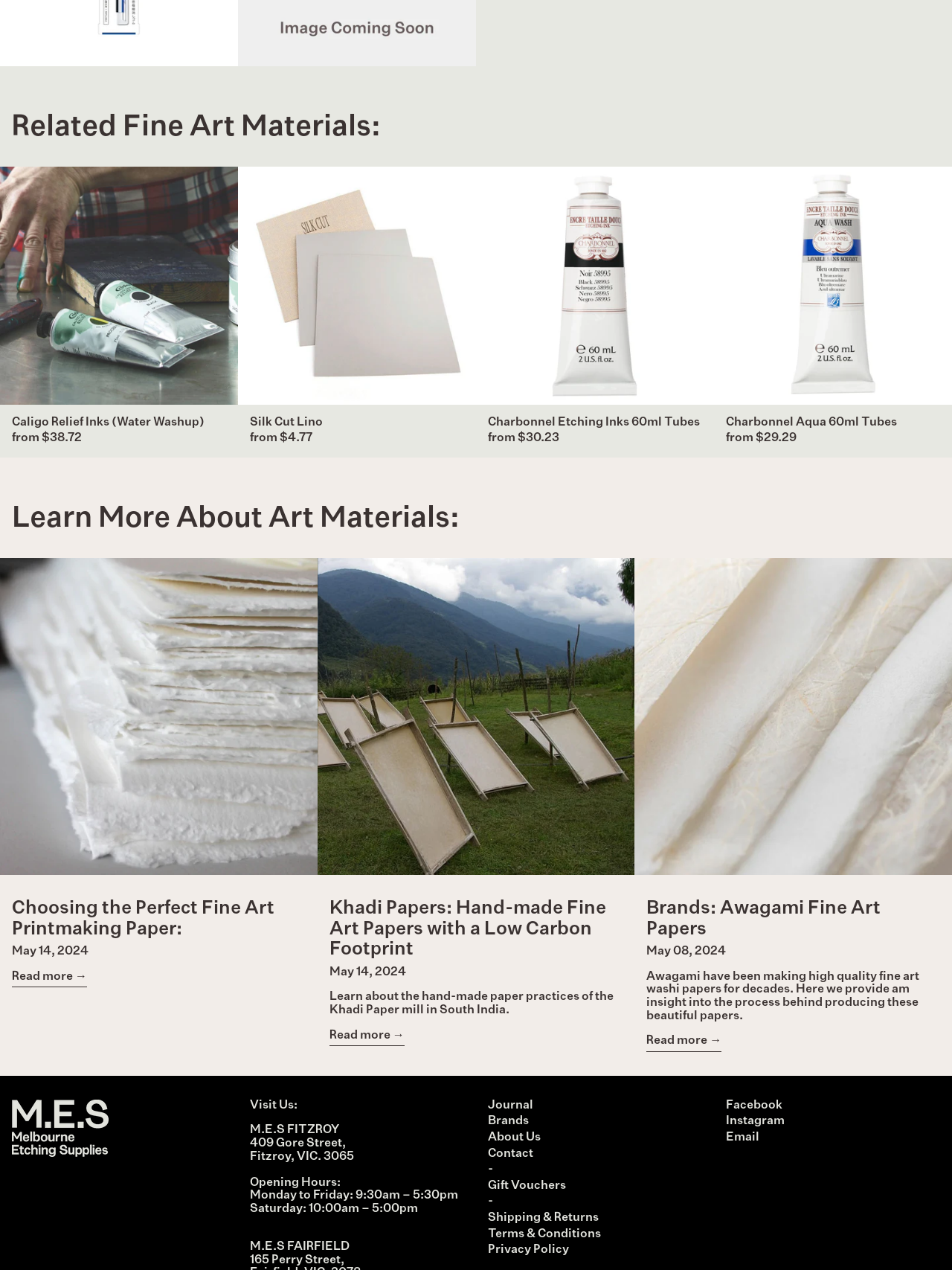Determine the bounding box coordinates of the region I should click to achieve the following instruction: "Learn about Khadi Papers". Ensure the bounding box coordinates are four float numbers between 0 and 1, i.e., [left, top, right, bottom].

[0.346, 0.811, 0.425, 0.824]